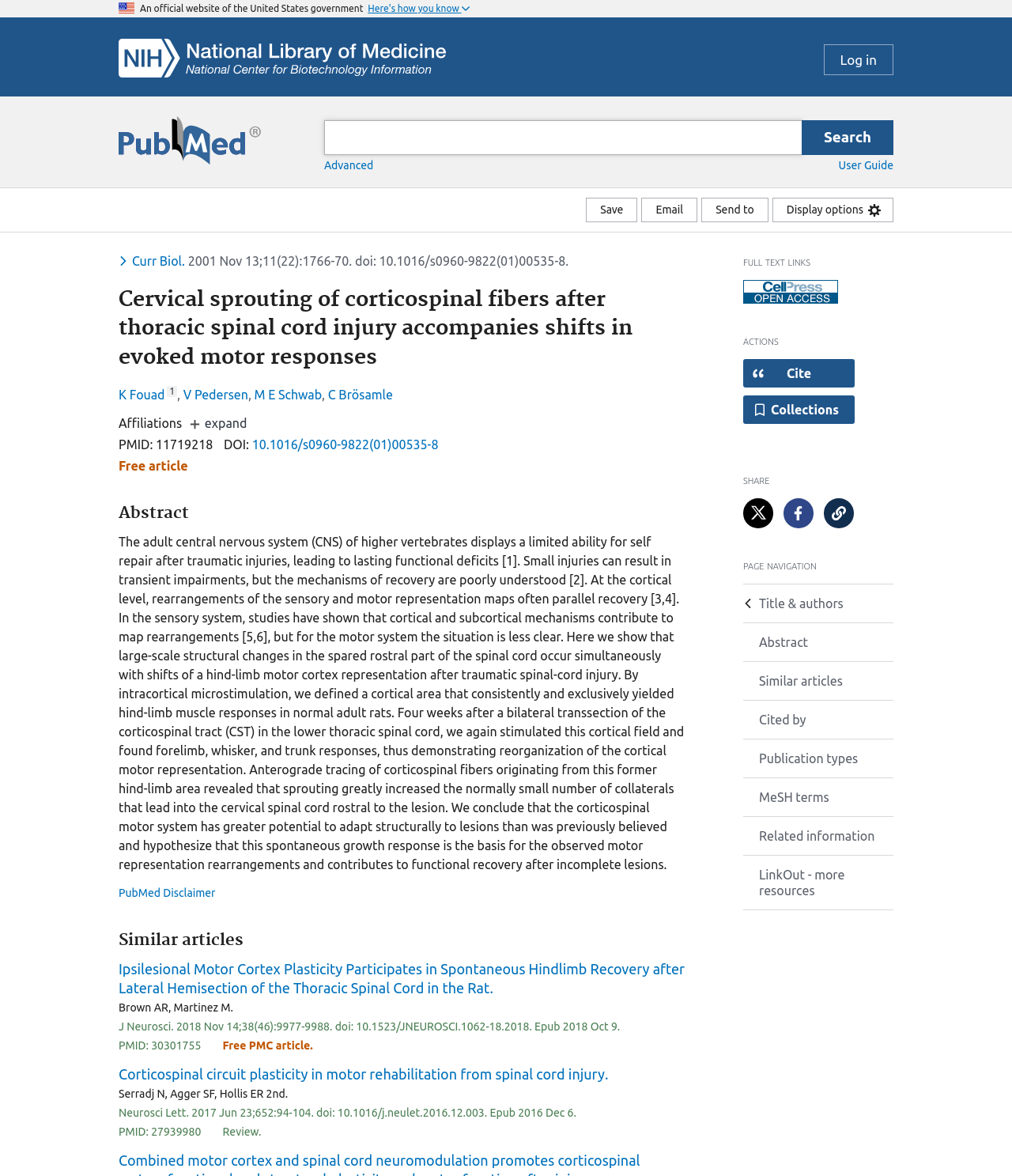Find the bounding box coordinates for the area that should be clicked to accomplish the instruction: "View the abstract".

[0.117, 0.428, 0.68, 0.445]